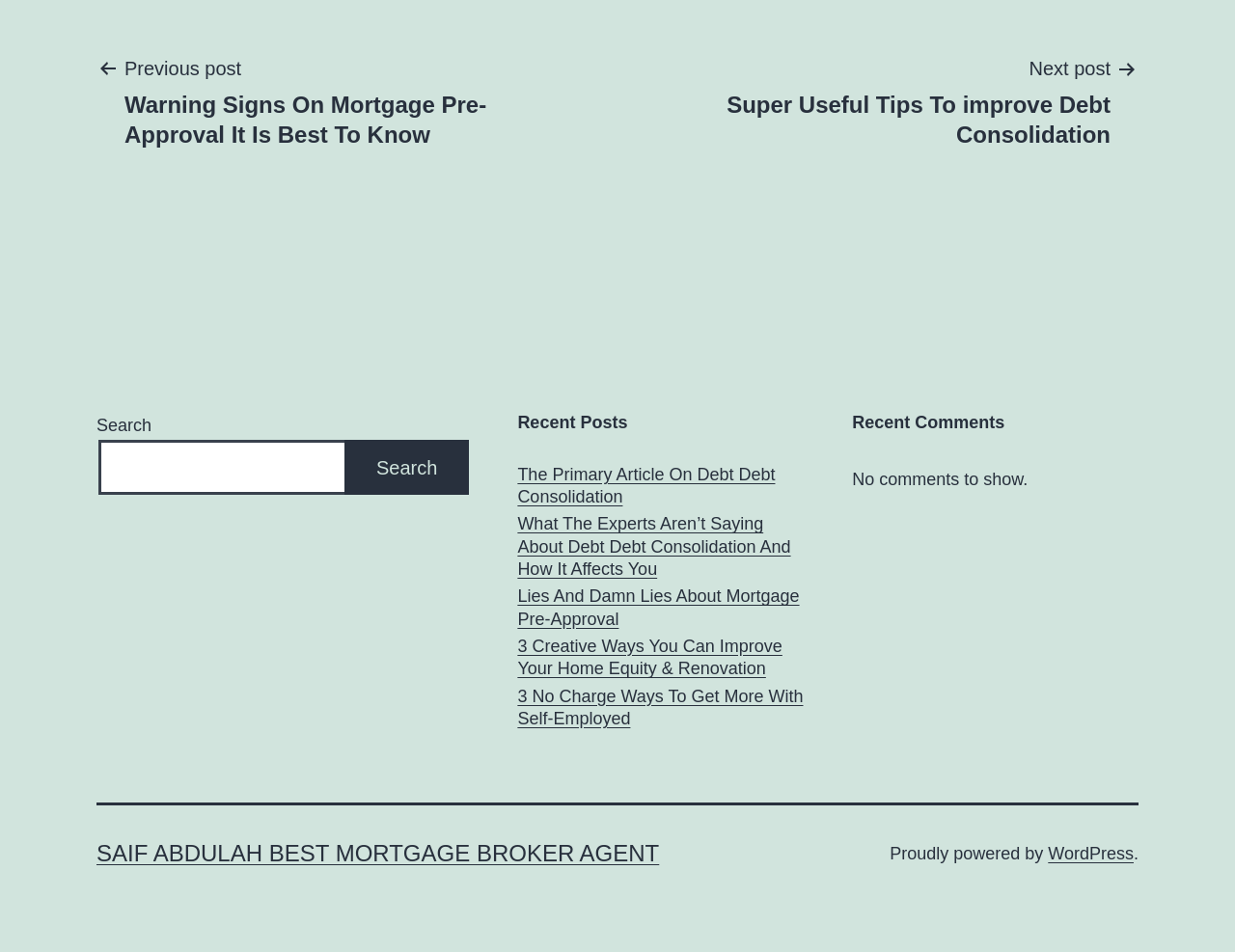Please specify the bounding box coordinates in the format (top-left x, top-left y, bottom-right x, bottom-right y), with values ranging from 0 to 1. Identify the bounding box for the UI component described as follows: parent_node: Search name="s"

[0.08, 0.462, 0.281, 0.52]